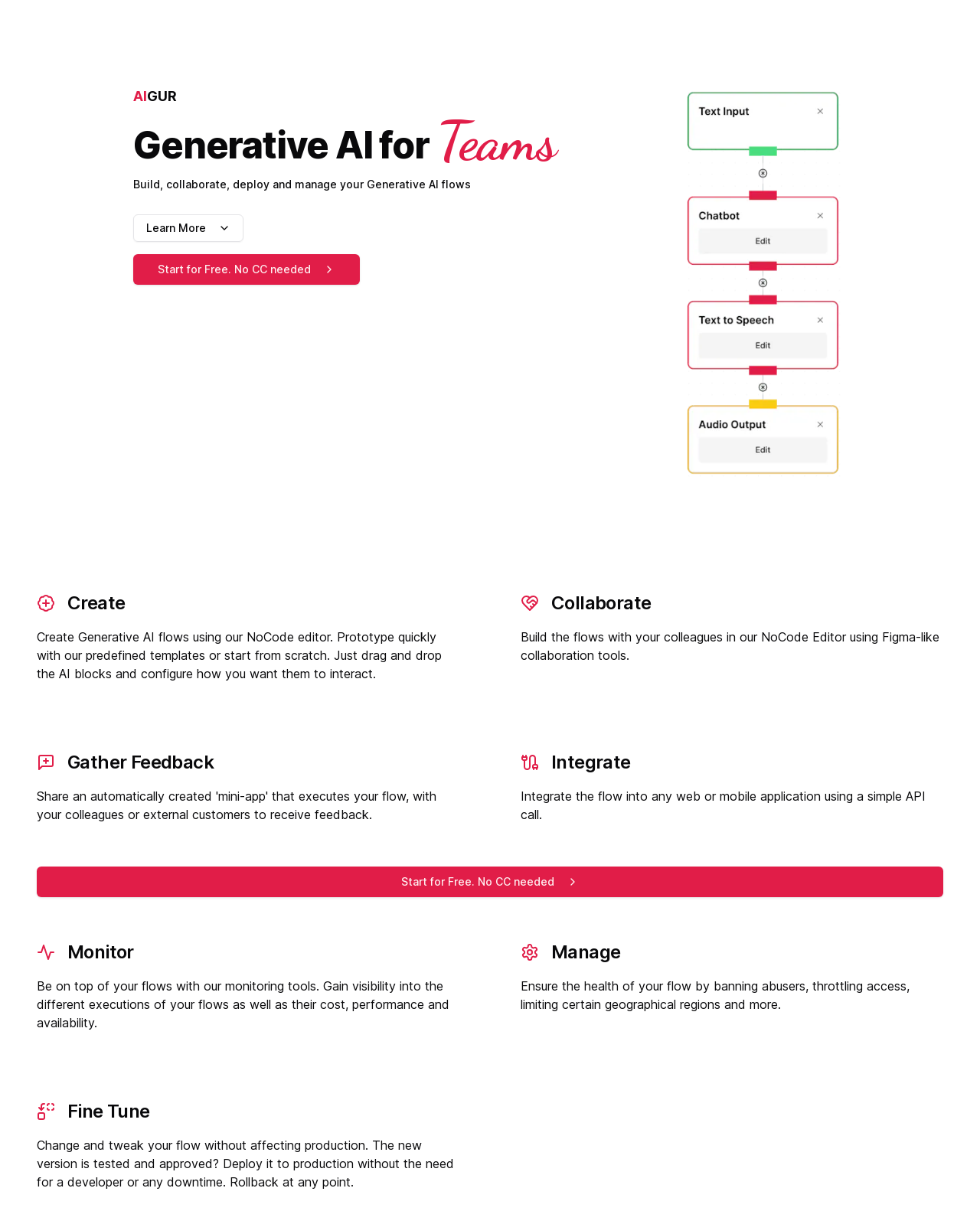What is the main purpose of the webpage?
Please provide a detailed and thorough answer to the question.

Based on the webpage's meta description and the content of the webpage, it appears that the main purpose of the webpage is to provide a platform for teams to work with generative AI, allowing them to build, collaborate, deploy, and manage their AI flows.